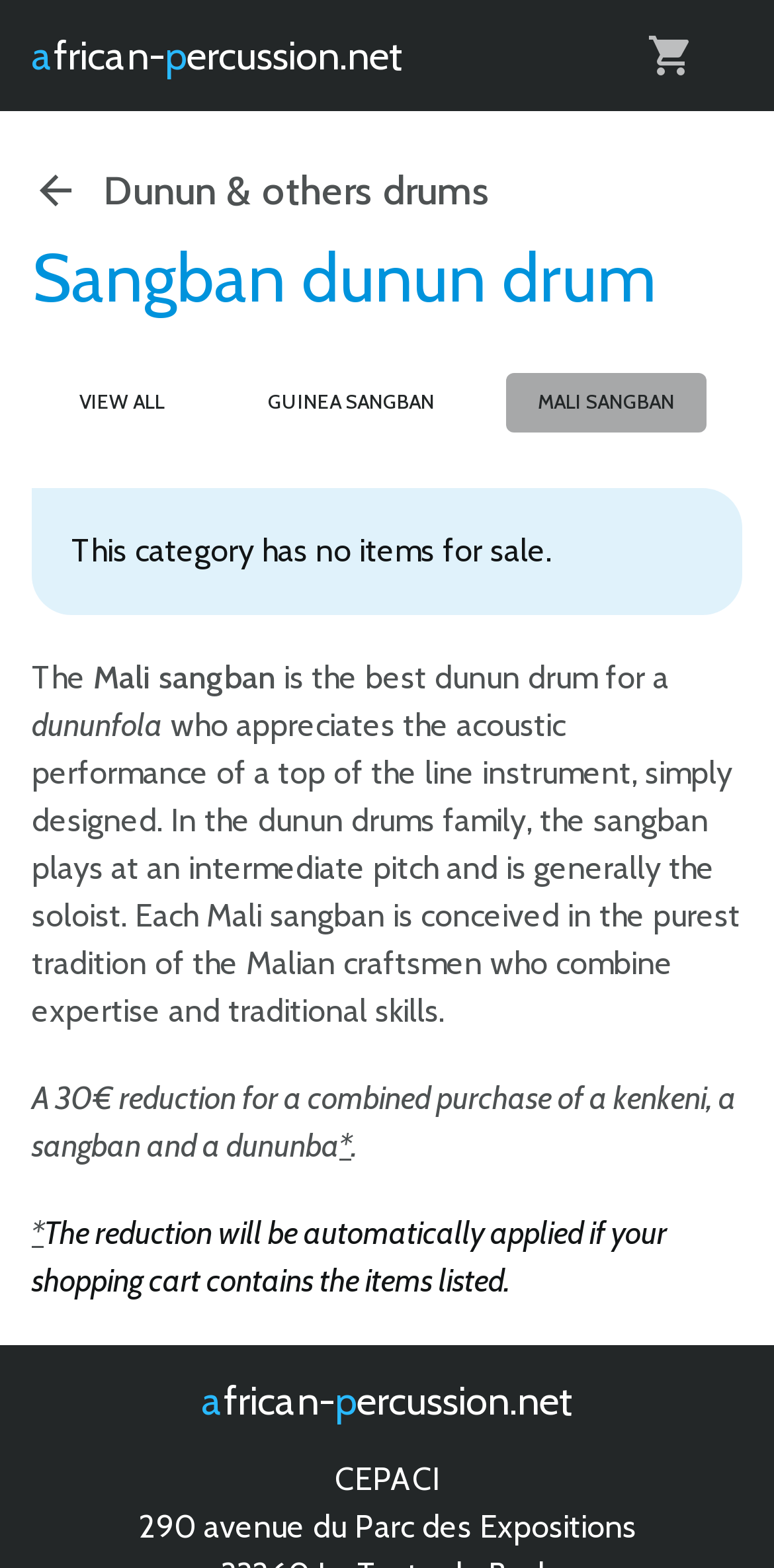Identify the bounding box coordinates of the clickable section necessary to follow the following instruction: "Learn more about Guinea sangban". The coordinates should be presented as four float numbers from 0 to 1, i.e., [left, top, right, bottom].

[0.305, 0.238, 0.603, 0.276]